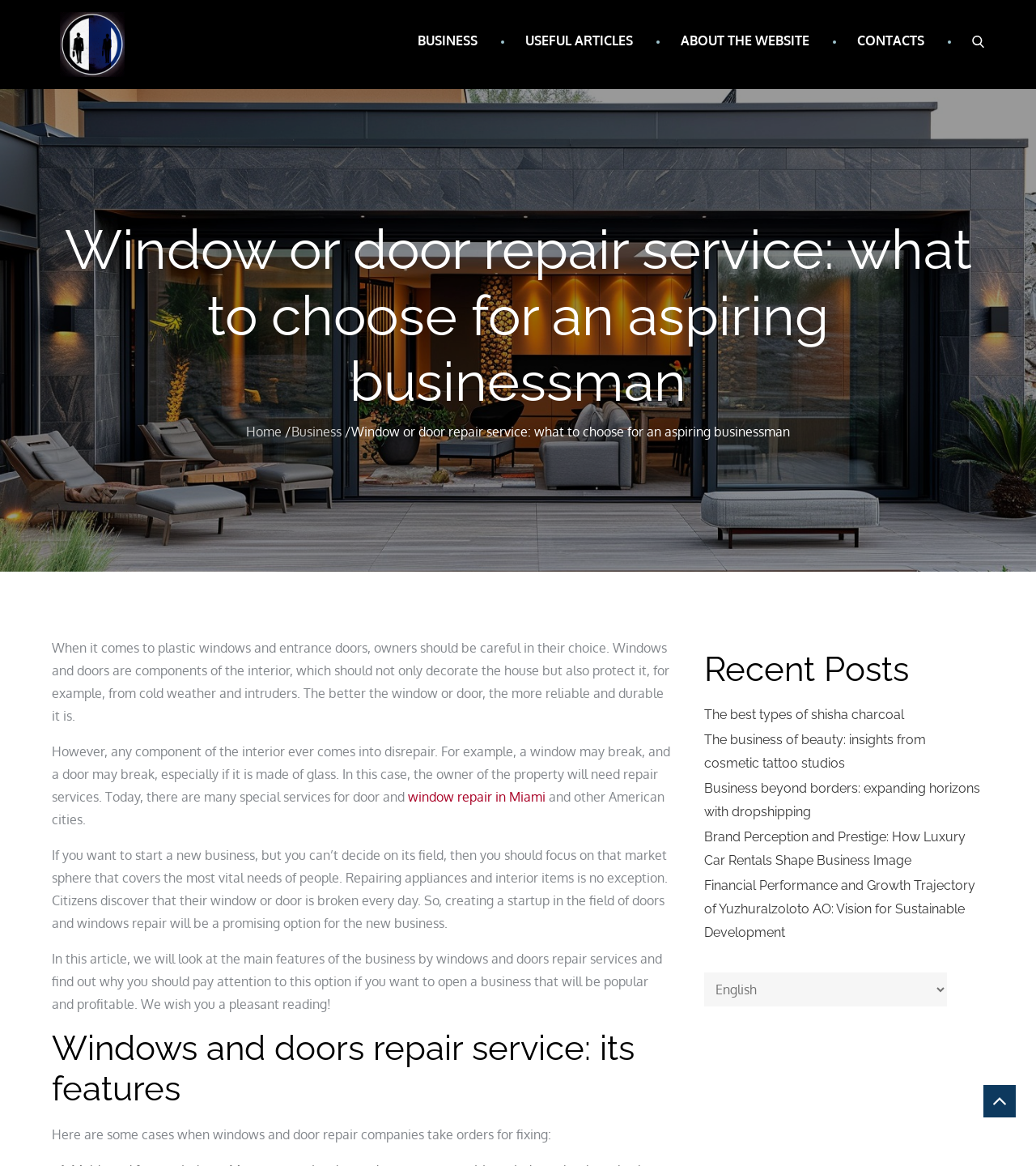What is the main topic of this webpage?
Answer the question with a thorough and detailed explanation.

Based on the webpage content, the main topic is about window or door repair service, which is evident from the heading 'Window or door repair service: what to choose for an aspiring businessman' and the subsequent paragraphs discussing the importance of windows and doors, and the potential of starting a business in this field.